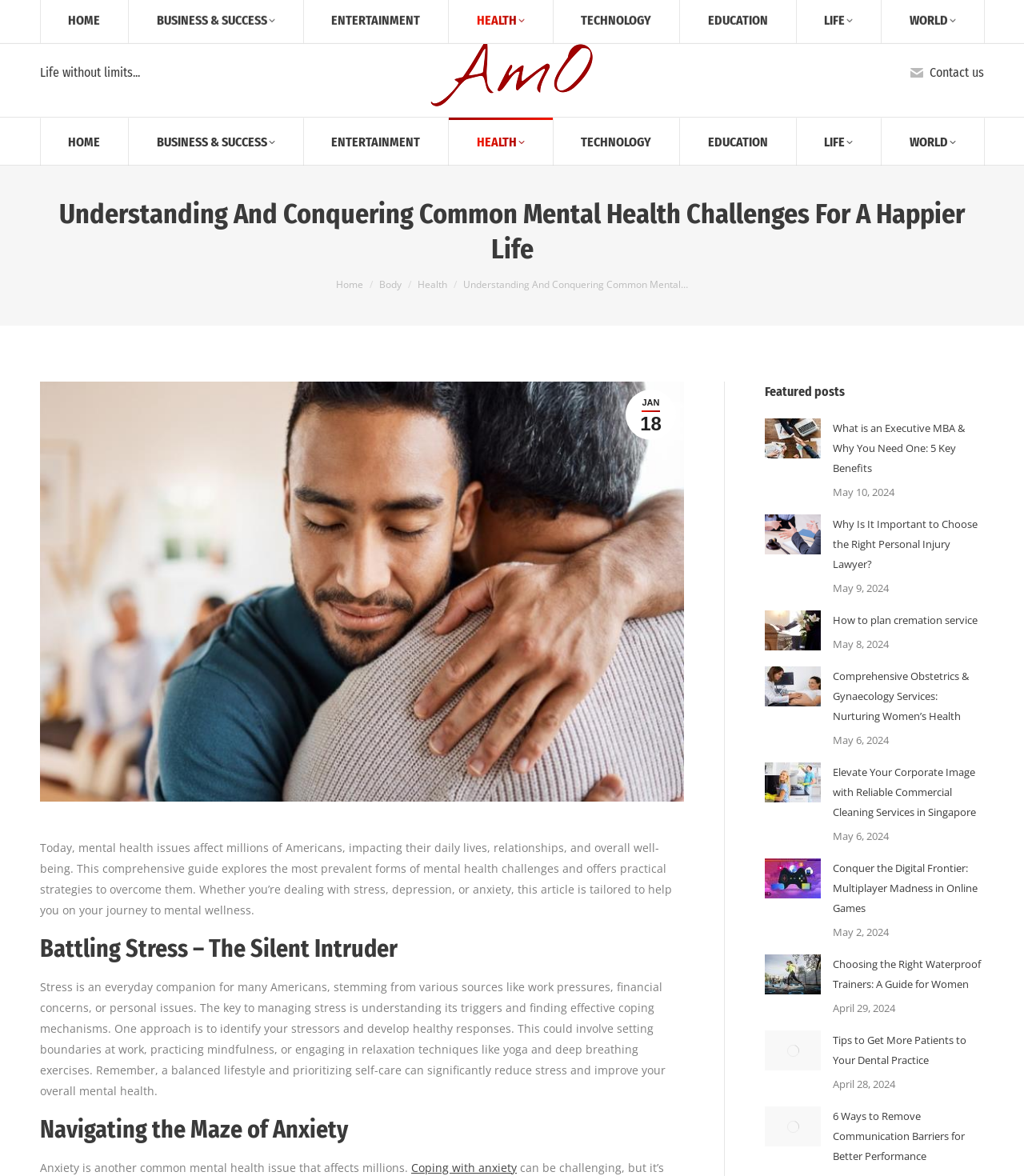Using the description "Go to Top", predict the bounding box of the relevant HTML element.

[0.961, 0.837, 0.992, 0.864]